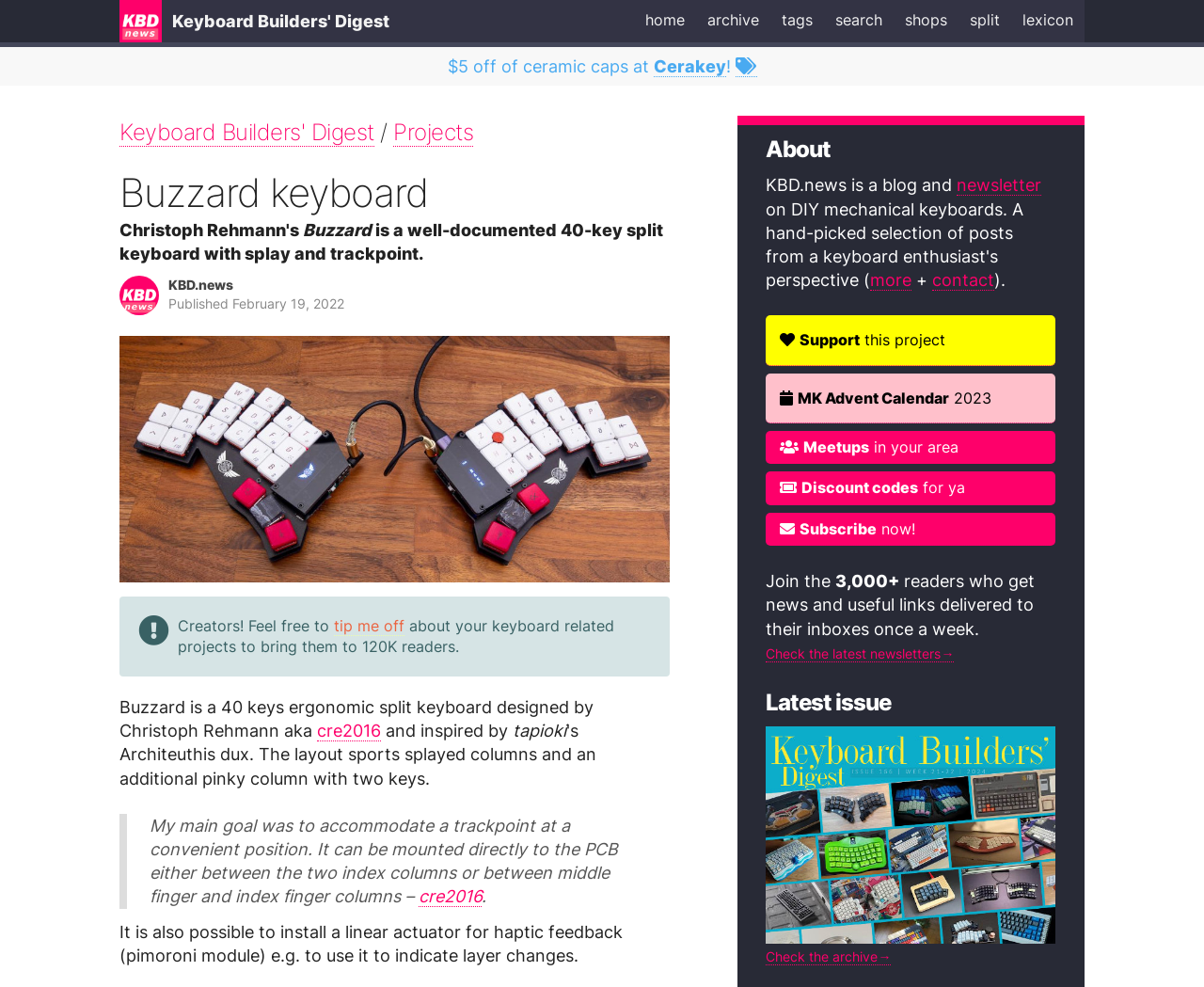Determine the bounding box coordinates for the clickable element required to fulfill the instruction: "Search for keyboard related projects". Provide the coordinates as four float numbers between 0 and 1, i.e., [left, top, right, bottom].

[0.684, 0.0, 0.742, 0.04]